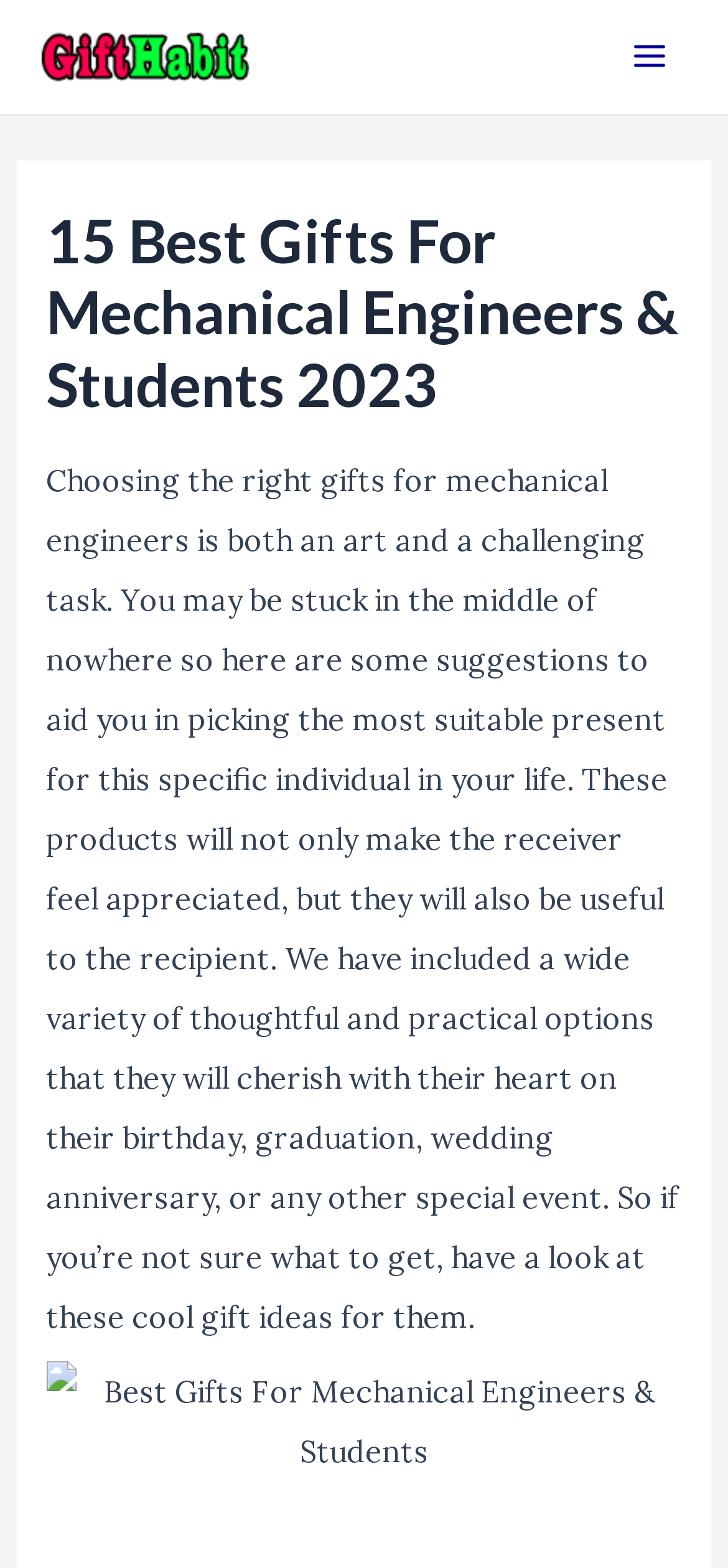Calculate the bounding box coordinates of the UI element given the description: "Main Menu".

[0.836, 0.01, 0.949, 0.062]